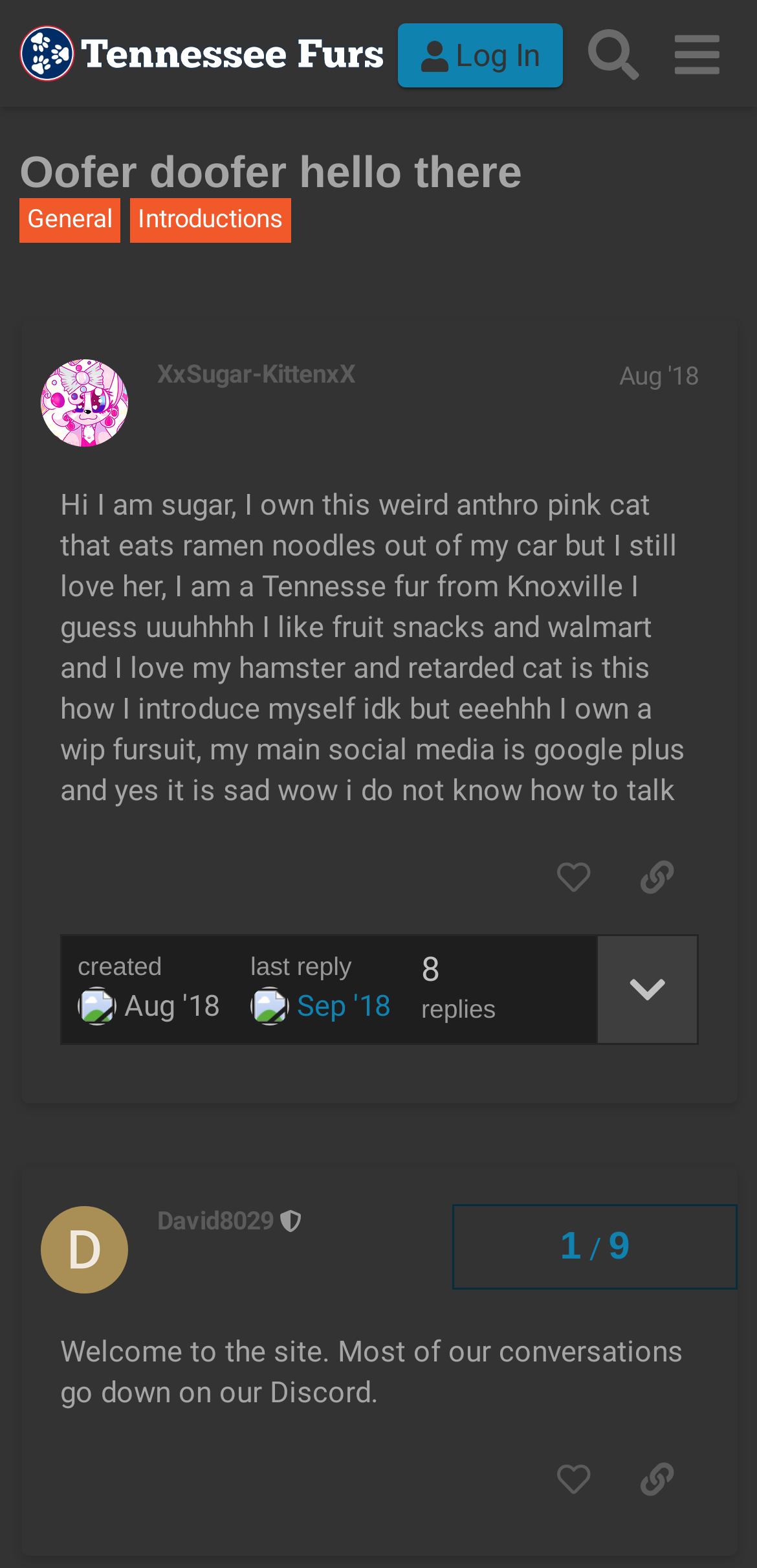Please identify the bounding box coordinates of the element's region that needs to be clicked to fulfill the following instruction: "View post details". The bounding box coordinates should consist of four float numbers between 0 and 1, i.e., [left, top, right, bottom].

[0.787, 0.597, 0.921, 0.665]